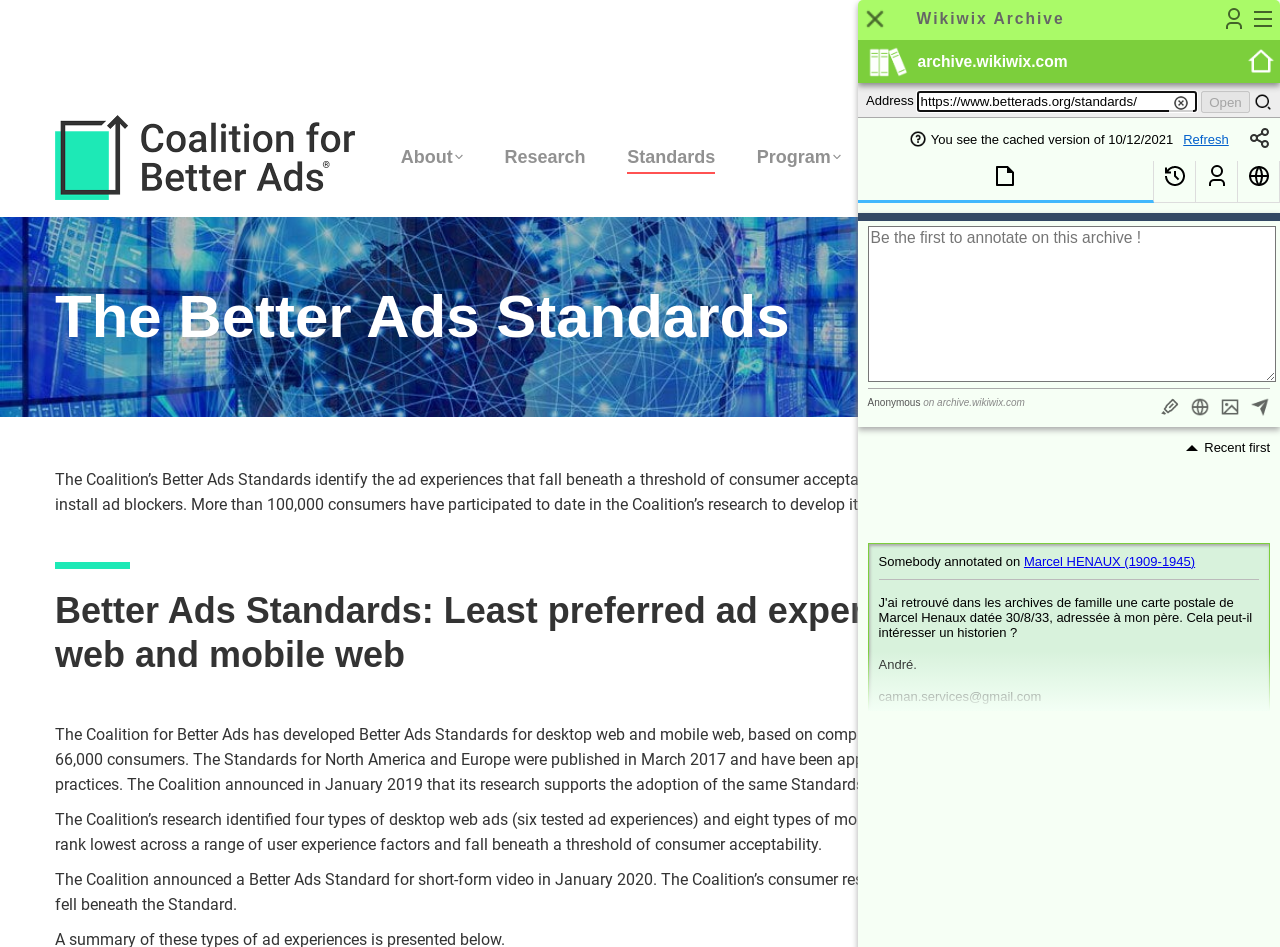Specify the bounding box coordinates for the region that must be clicked to perform the given instruction: "Open".

[0.938, 0.096, 0.976, 0.119]